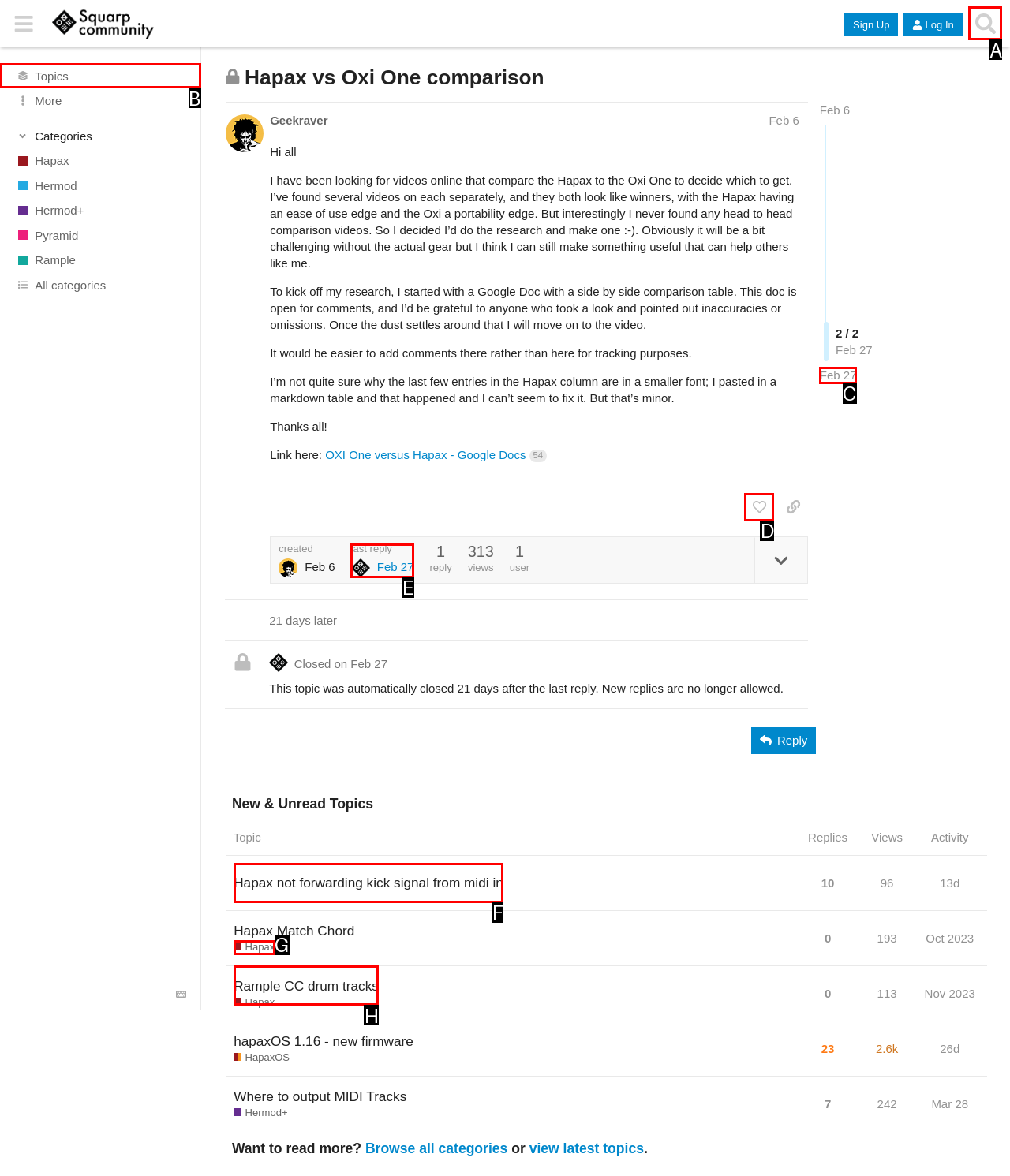Among the marked elements in the screenshot, which letter corresponds to the UI element needed for the task: Search for topics?

A